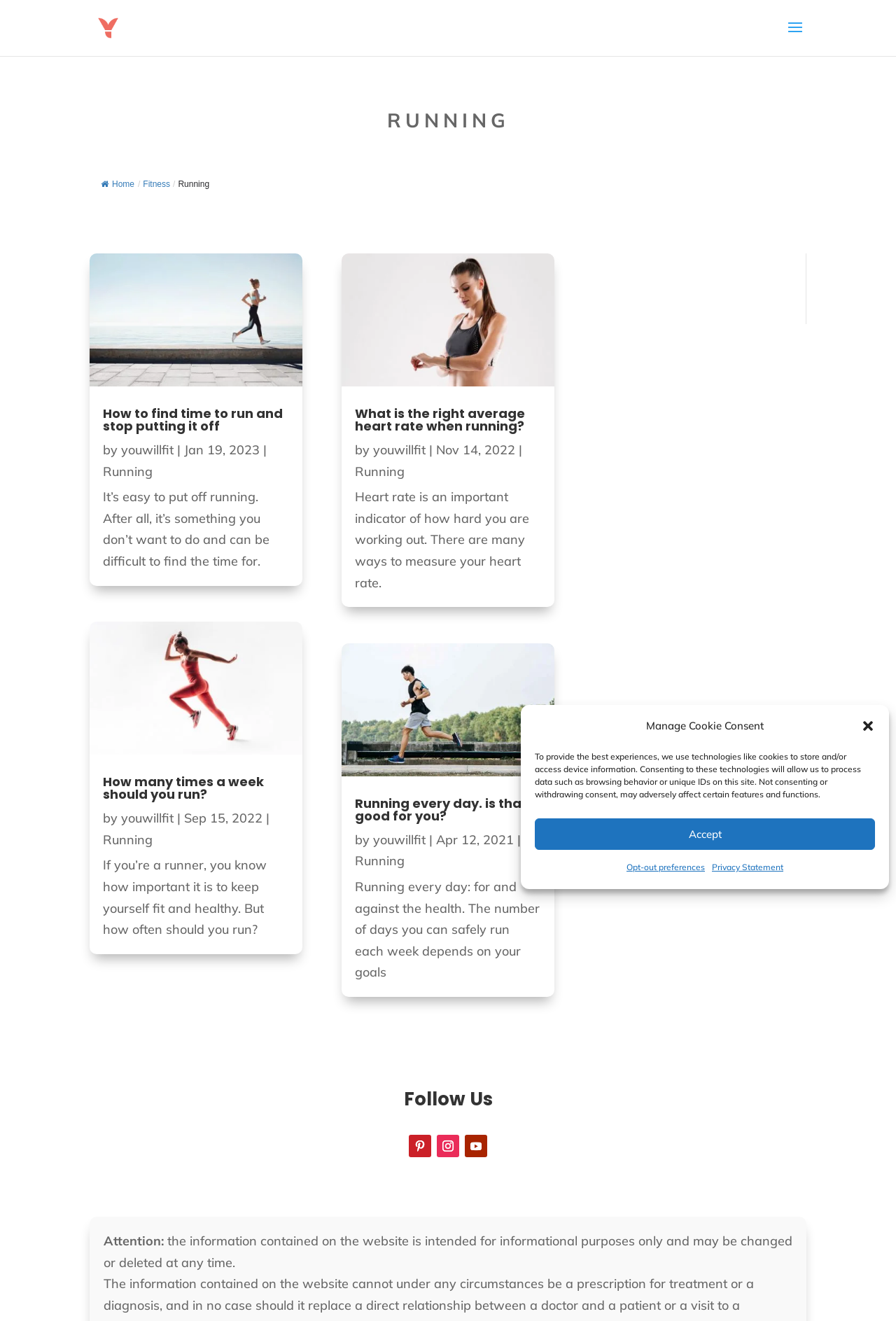Identify the bounding box coordinates of the section that should be clicked to achieve the task described: "Click the 'Home' link".

[0.112, 0.136, 0.15, 0.143]